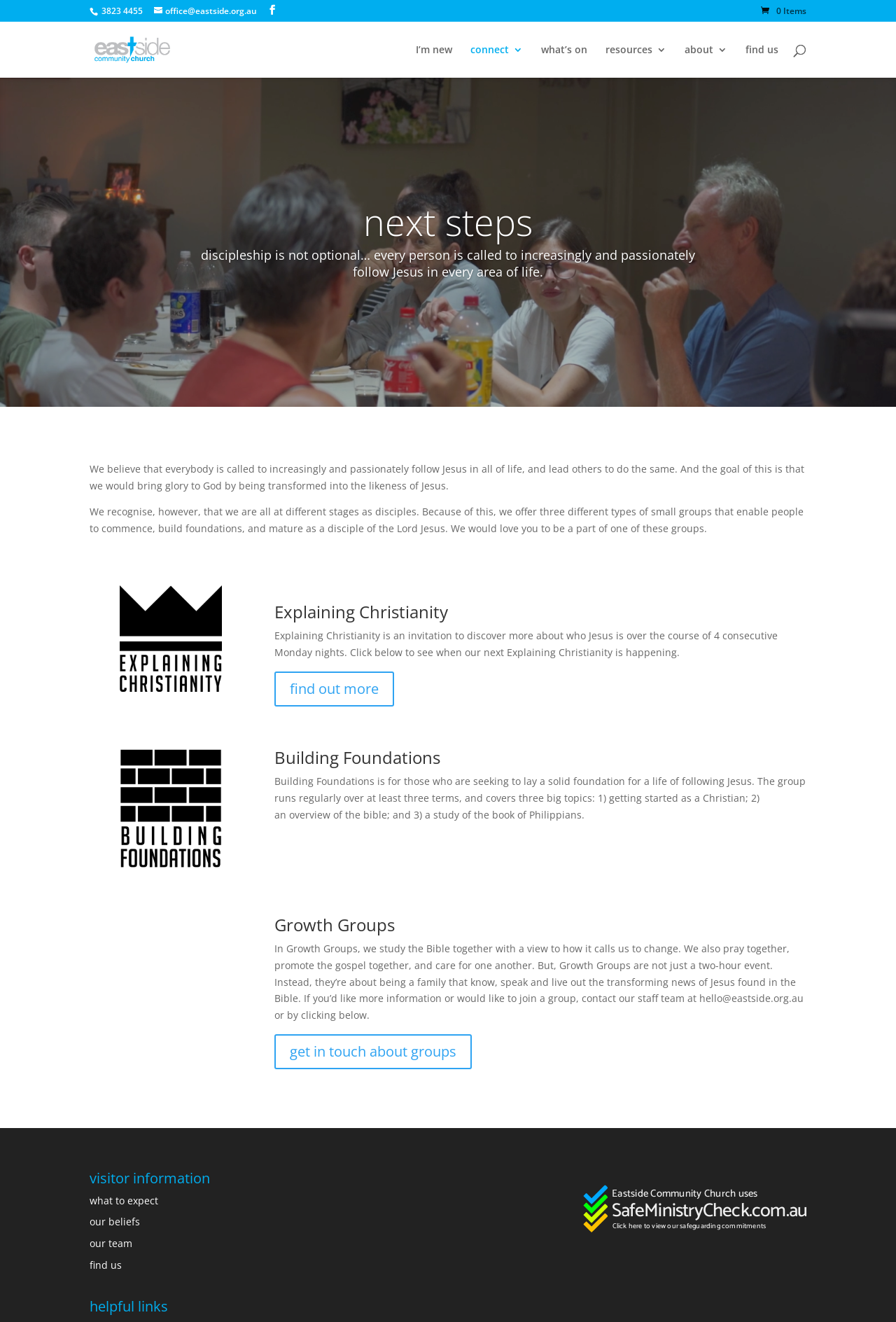Answer the question in one word or a short phrase:
How many types of small groups are offered?

Three